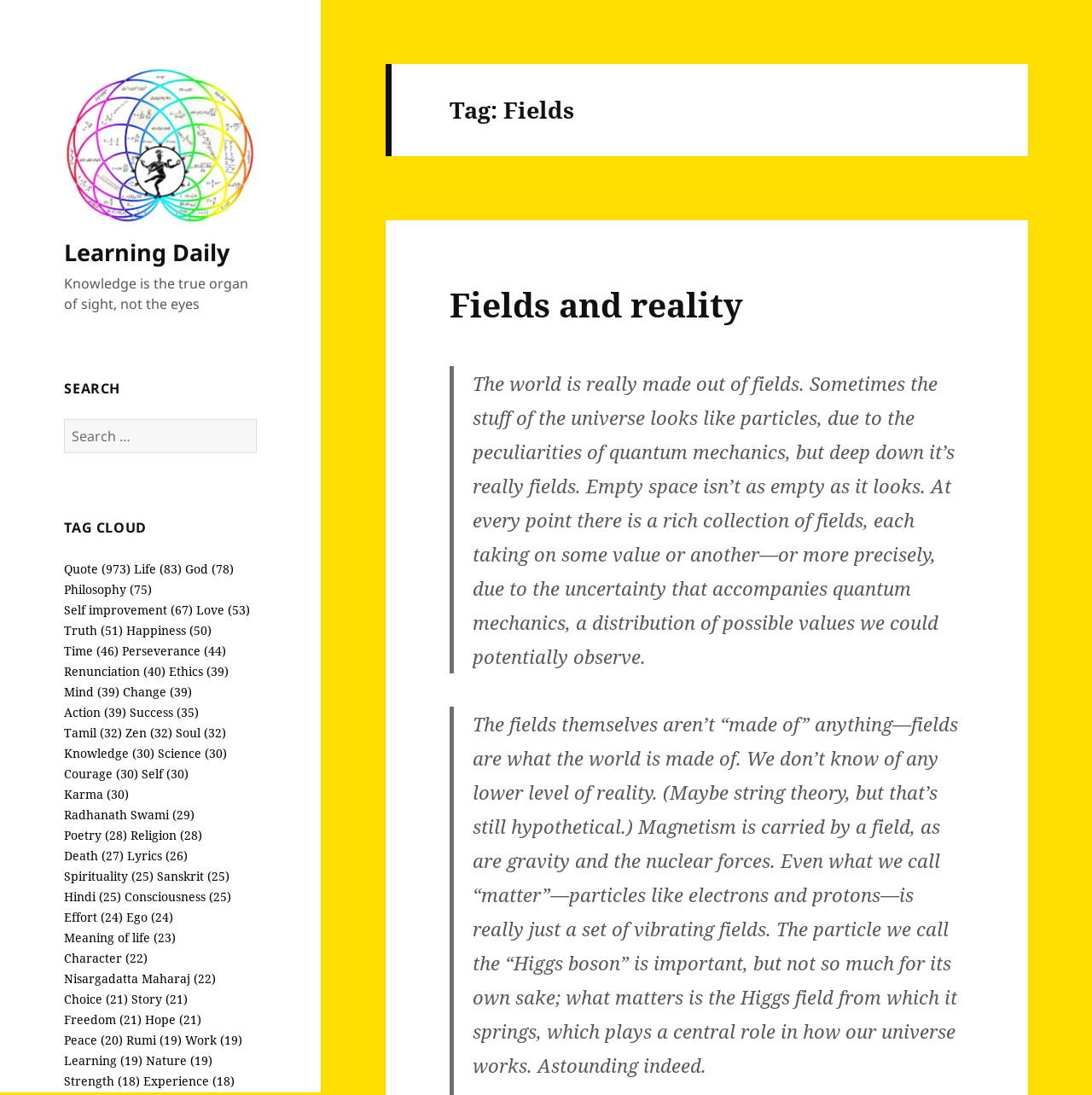Please give a concise answer to this question using a single word or phrase: 
What is the most popular tag on the page?

Quote